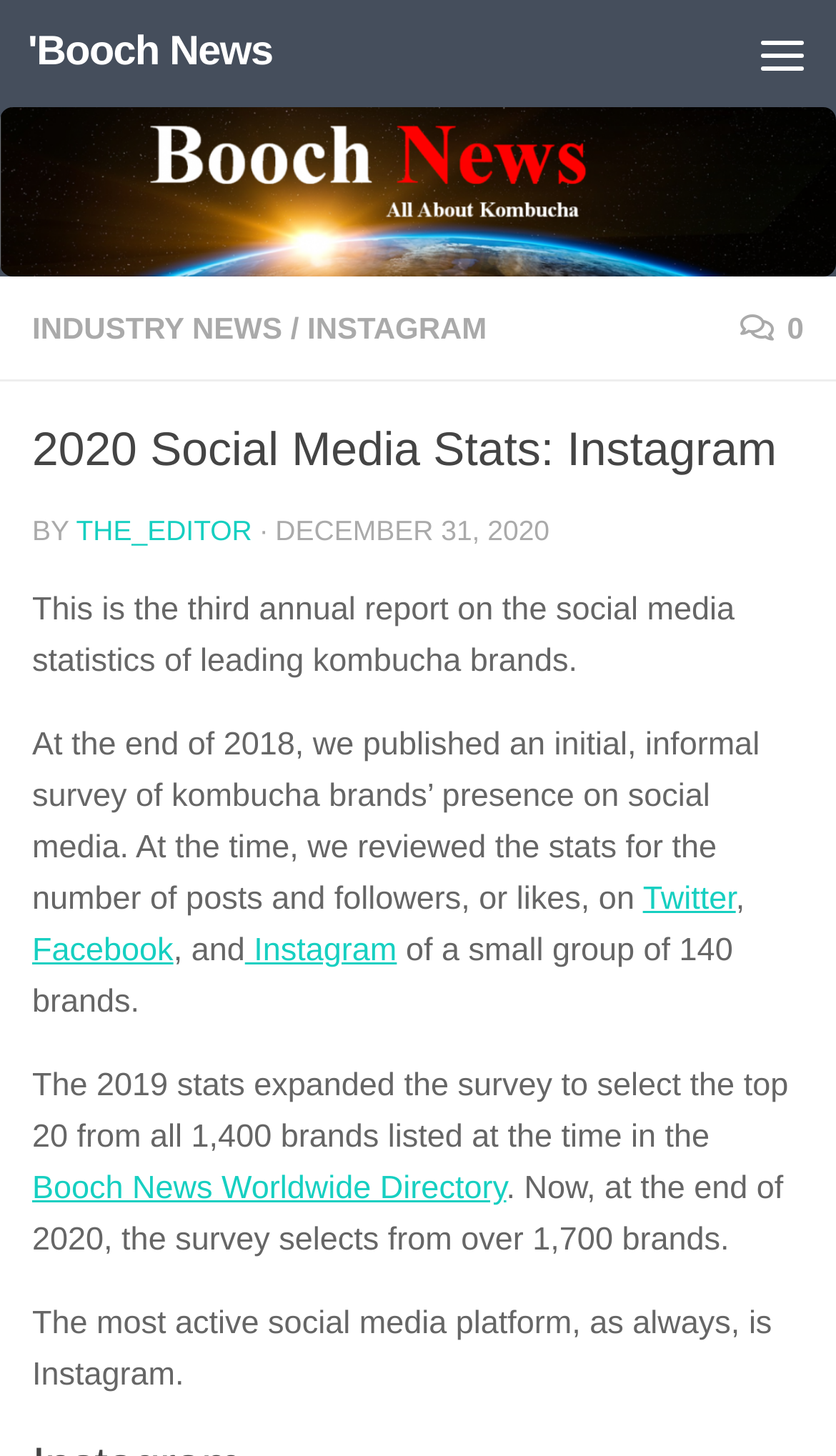What is the principal heading displayed on the webpage?

2020 Social Media Stats: Instagram